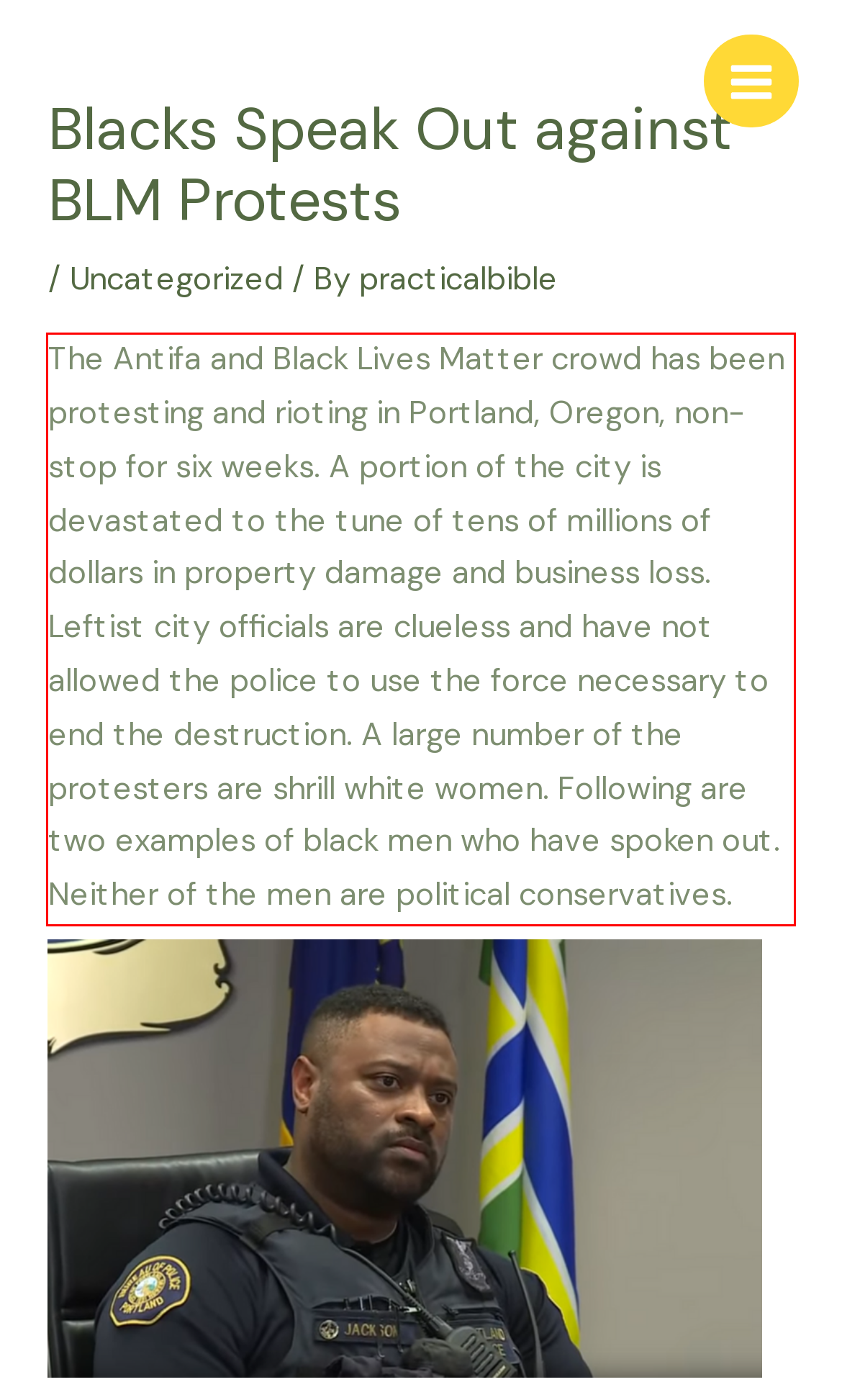From the given screenshot of a webpage, identify the red bounding box and extract the text content within it.

The Antifa and Black Lives Matter crowd has been protesting and rioting in Portland, Oregon, non-stop for six weeks. A portion of the city is devastated to the tune of tens of millions of dollars in property damage and business loss. Leftist city officials are clueless and have not allowed the police to use the force necessary to end the destruction. A large number of the protesters are shrill white women. Following are two examples of black men who have spoken out. Neither of the men are political conservatives.